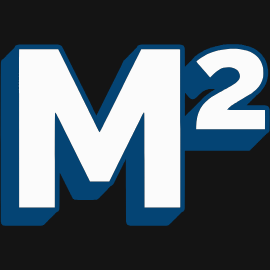Provide a rich and detailed narrative of the image.

The image features a stylized logo consisting of the letter "M" prominently displayed in a bold, blue font, accompanied by a superscript "2" in a slightly smaller white font. The design employs sharp angles and a three-dimensional effect, giving it a sense of depth and dynamism. The background is solid black, which serves to enhance the visibility and impact of the logo, making it stand out distinctly. This logo likely represents "Modme," a platform focused on game modding and community engagement, particularly in relation to titles like "Call of Duty: Black Ops 3." Its modern and eye-catching design suggests innovation and creativity within the gaming community.